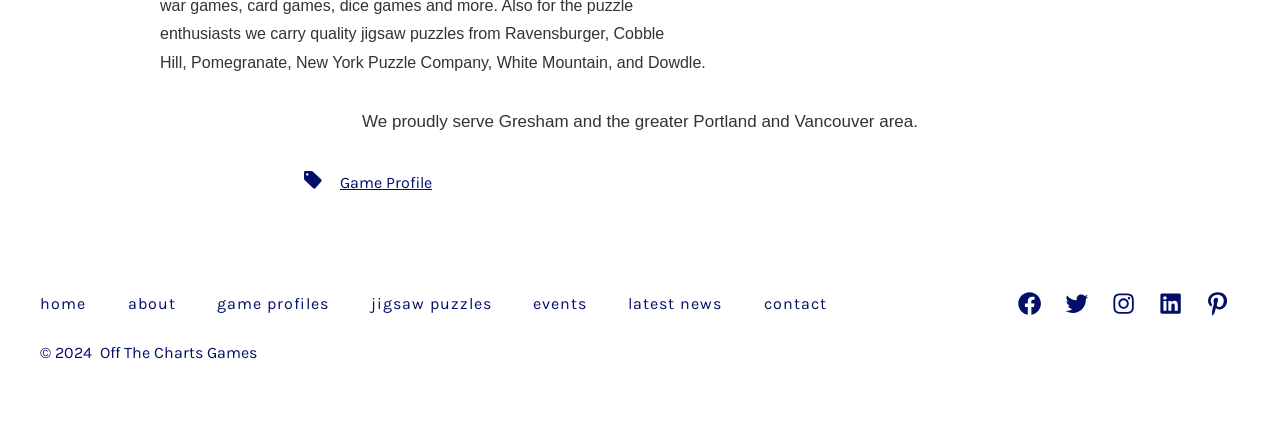What type of products does this website sell?
Provide a detailed and extensive answer to the question.

The website mentions 'quality jigsaw puzzles from Ravensburger, Cobble Hill, Pomegranate, New York Puzzle Company, White Mountain, and Dowdle' in the StaticText element with ID 707, indicating that the website sells jigsaw puzzles.